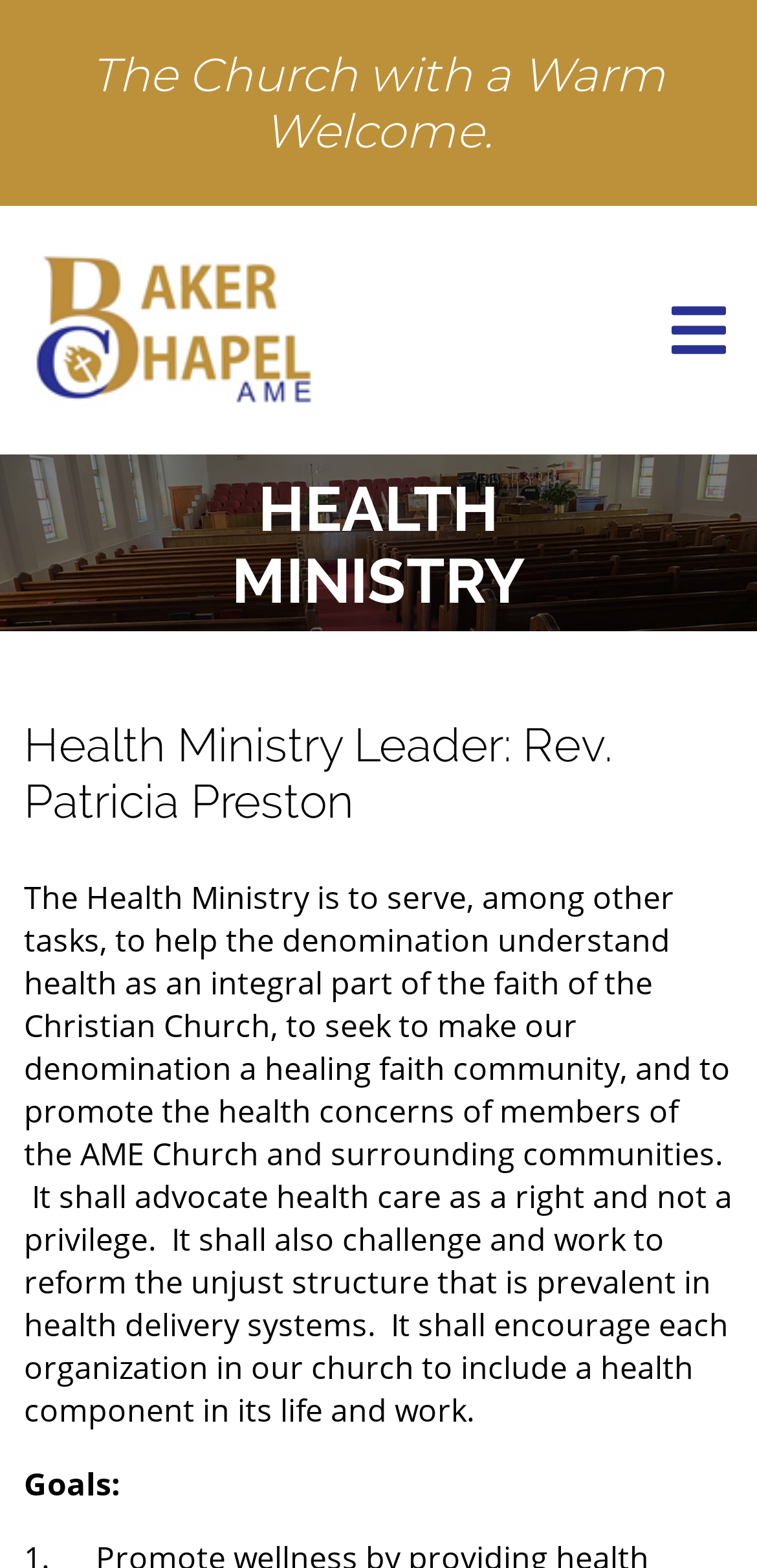Who is the leader of the Health Ministry?
Examine the webpage screenshot and provide an in-depth answer to the question.

I found the answer by looking at the heading element that says 'Health Ministry Leader: Rev. Patricia Preston'.